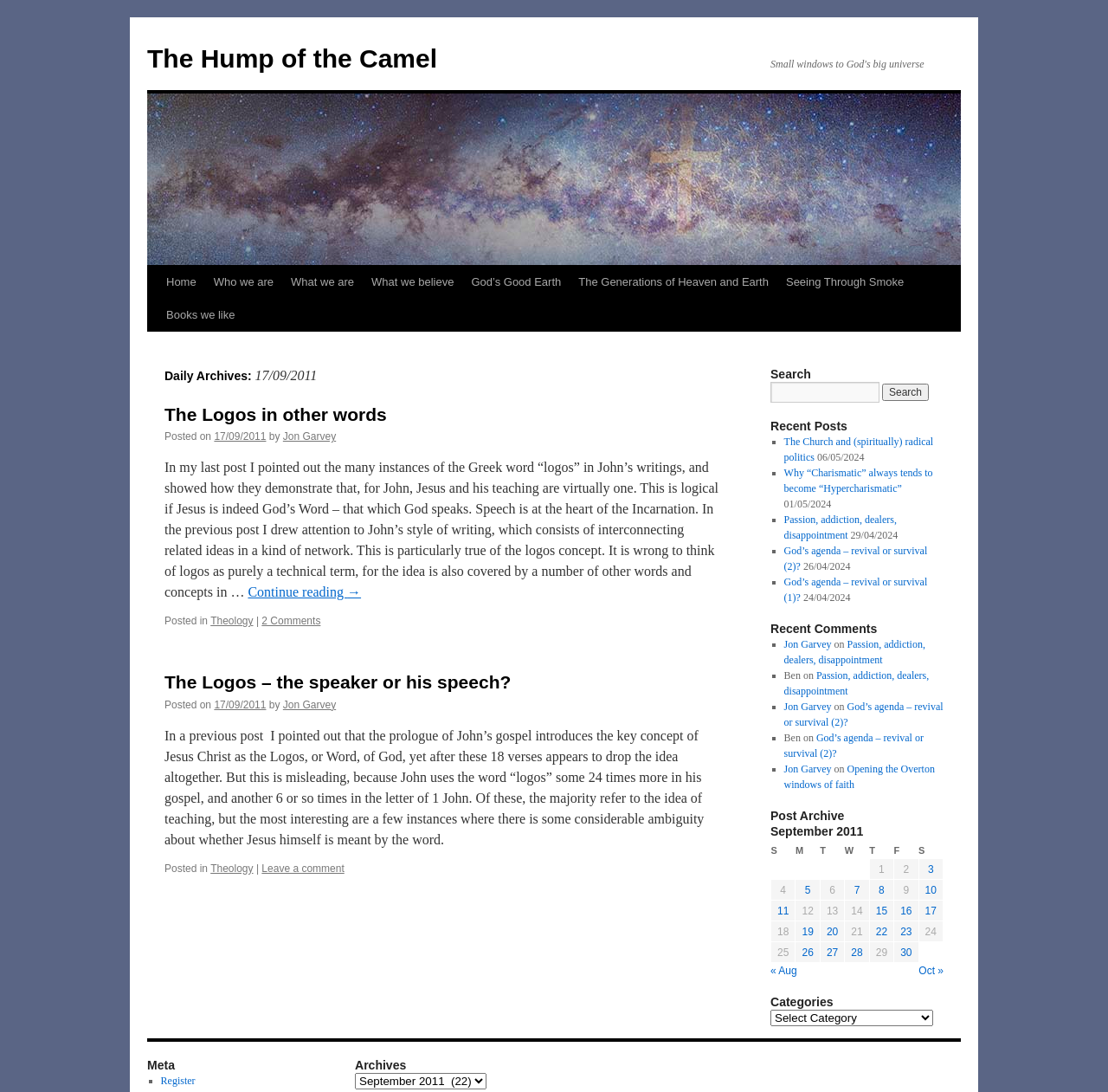Locate the bounding box coordinates of the clickable region necessary to complete the following instruction: "Search for something". Provide the coordinates in the format of four float numbers between 0 and 1, i.e., [left, top, right, bottom].

[0.695, 0.35, 0.794, 0.369]